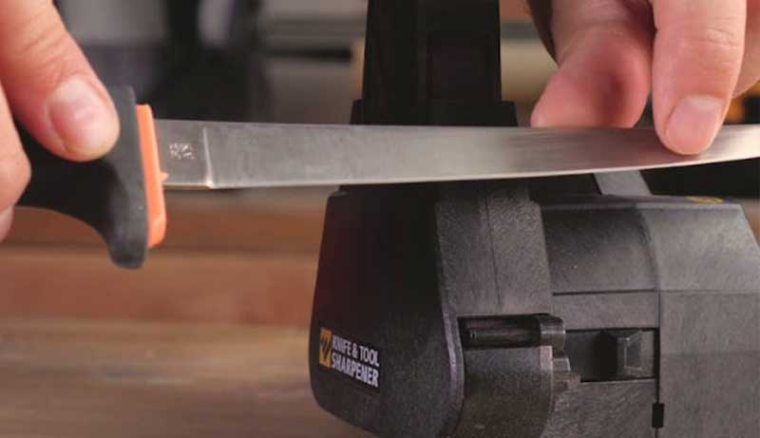How long does the sharpening process take?
Based on the screenshot, respond with a single word or phrase.

Under 10 minutes